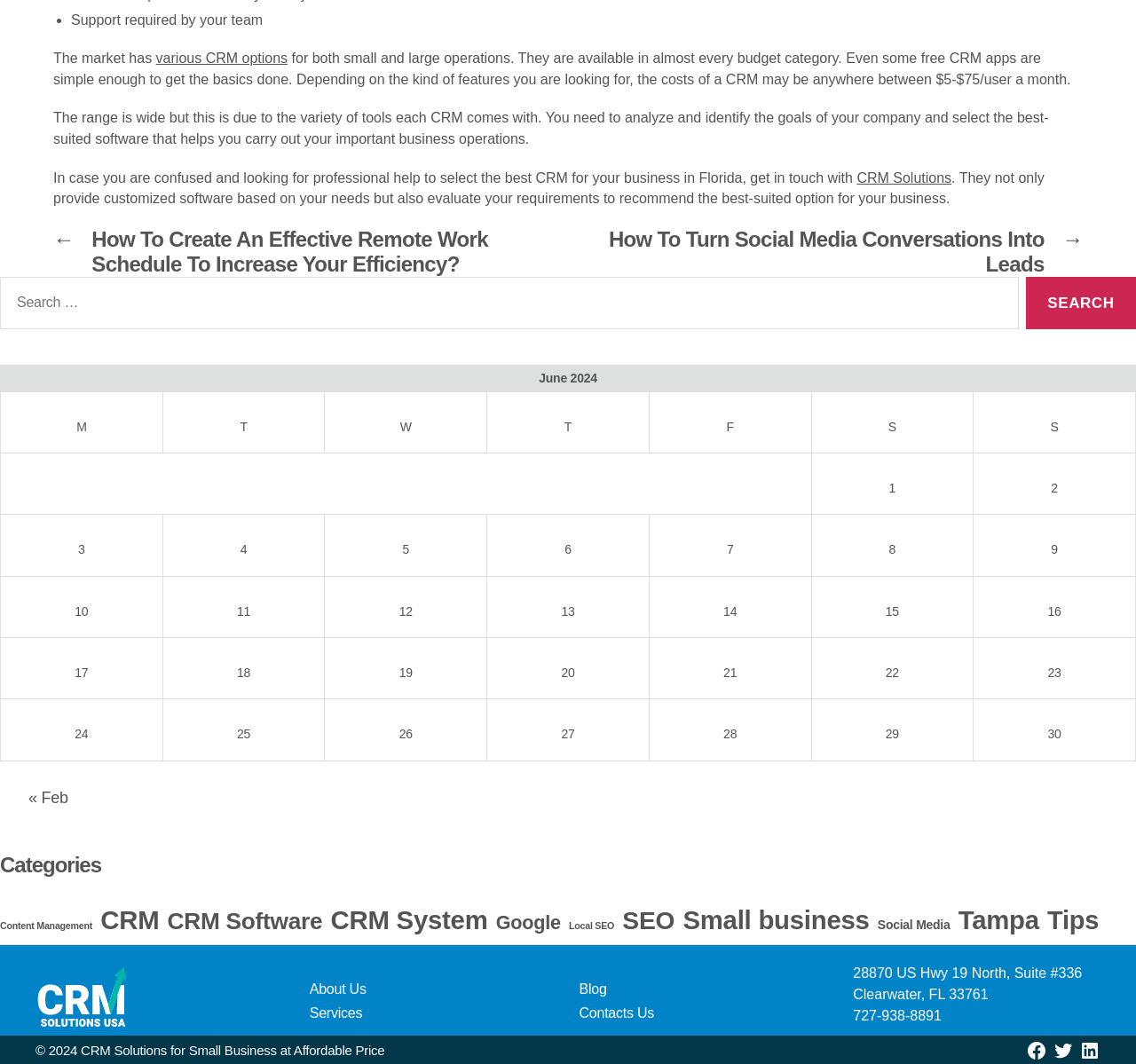Show the bounding box coordinates of the region that should be clicked to follow the instruction: "Search for something."

[0.0, 0.263, 0.897, 0.312]